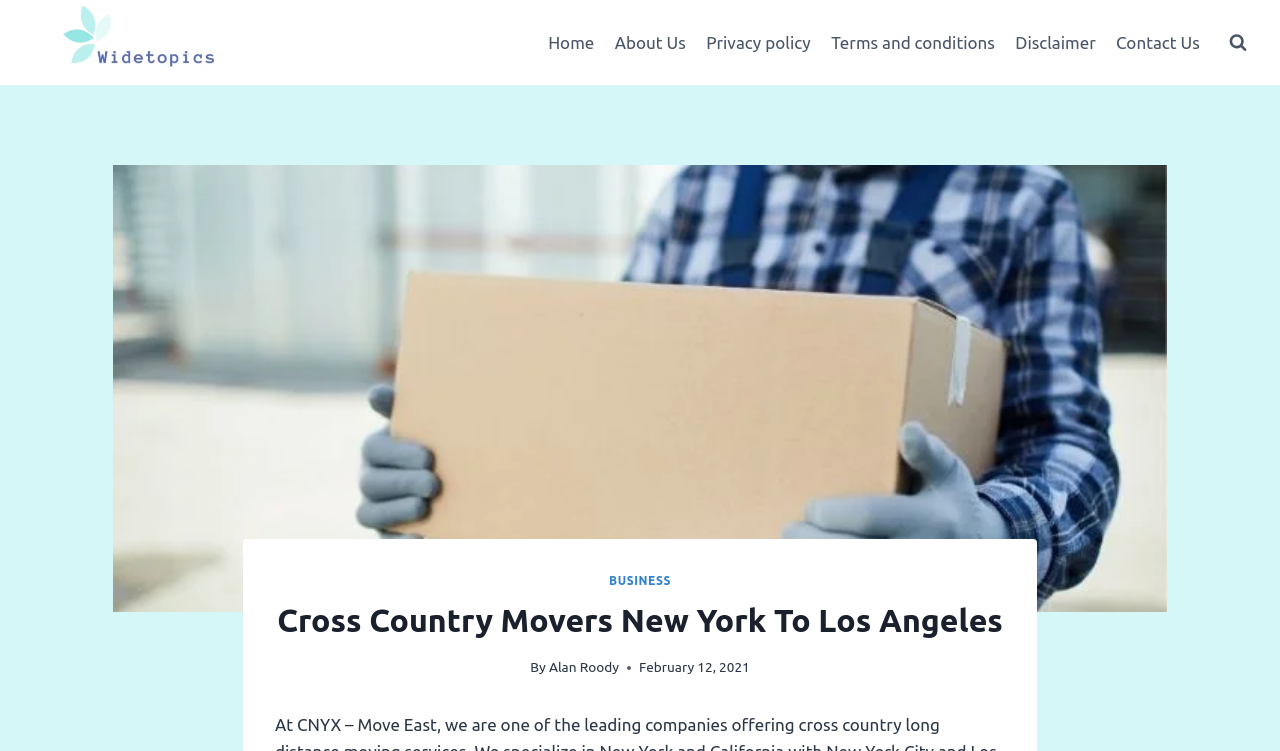Write a detailed summary of the webpage.

The webpage is about Cross Country Movers, specifically focusing on moving services from New York to Los Angeles. At the top-left corner, there is a logo of Widetopics, which is also a clickable link. Next to the logo, there is a primary navigation menu with seven links: Home, About Us, Privacy policy, Terms and conditions, Disclaimer, and Contact Us. These links are horizontally aligned and take up most of the top section of the page.

On the top-right corner, there is a button to view a search form. Below the navigation menu, there is a large image that takes up most of the page's width, with a header section on top of it. The header section contains a link to a BUSINESS category, a heading that reads "Cross Country Movers New York To Los Angeles", and a byline that credits the author, Alan Roody, with a publication date of February 12, 2021.

Overall, the webpage has a simple and organized layout, with a clear focus on providing information about cross-country moving services.